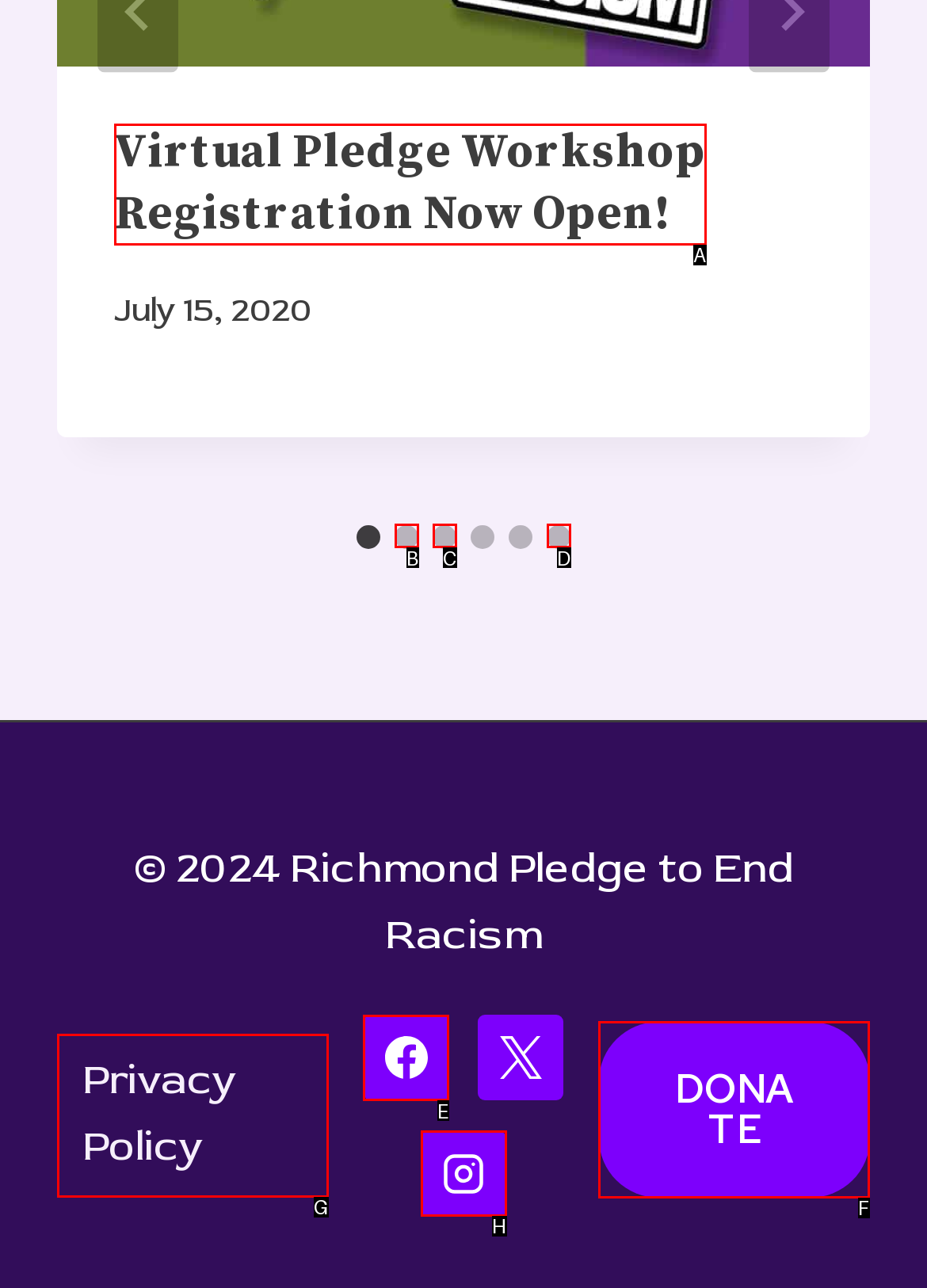Identify the letter of the UI element needed to carry out the task: Explore 1950s music category
Reply with the letter of the chosen option.

None